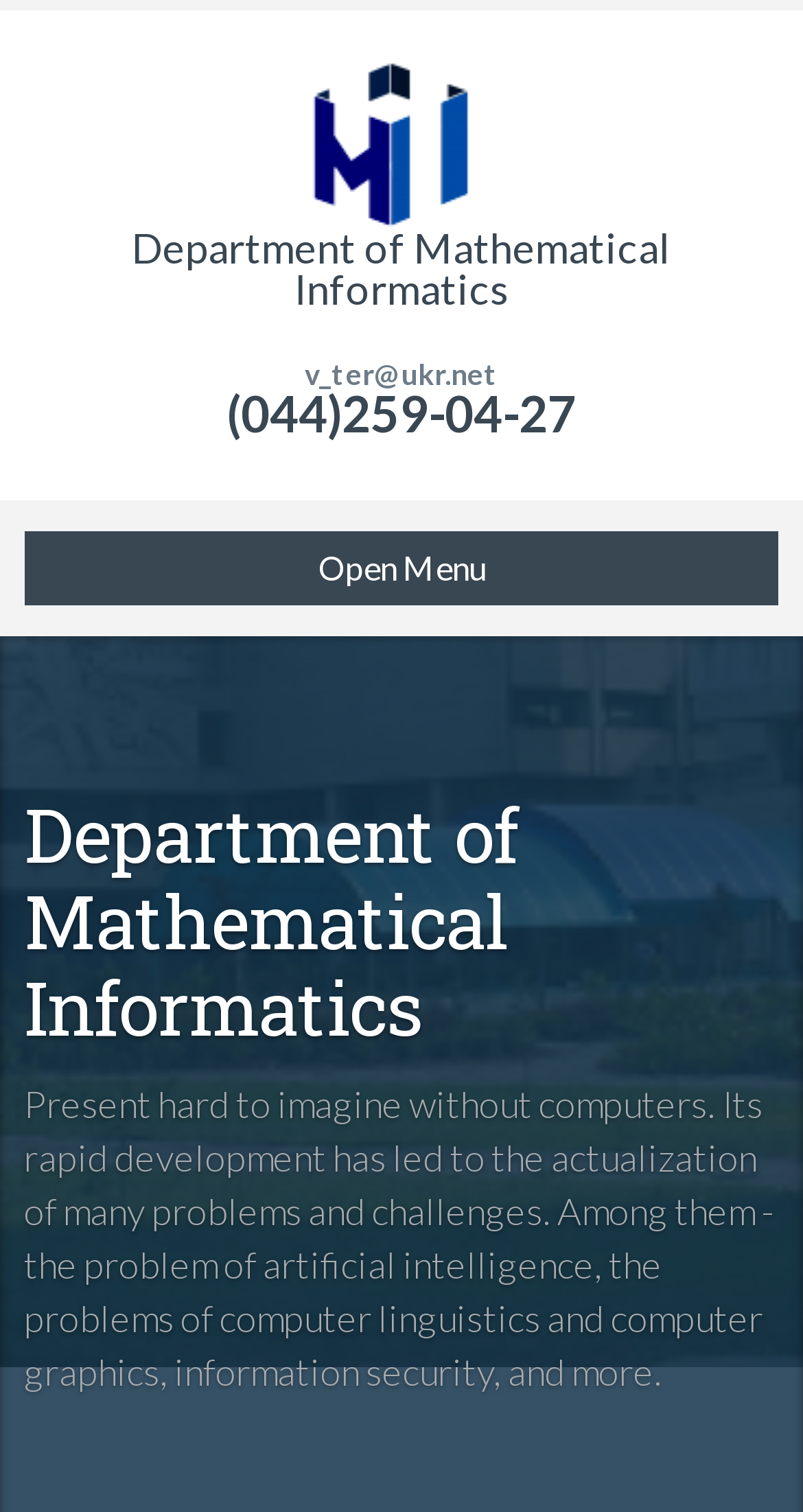What is the main topic of the department?
Refer to the image and provide a concise answer in one word or phrase.

Mathematical Informatics